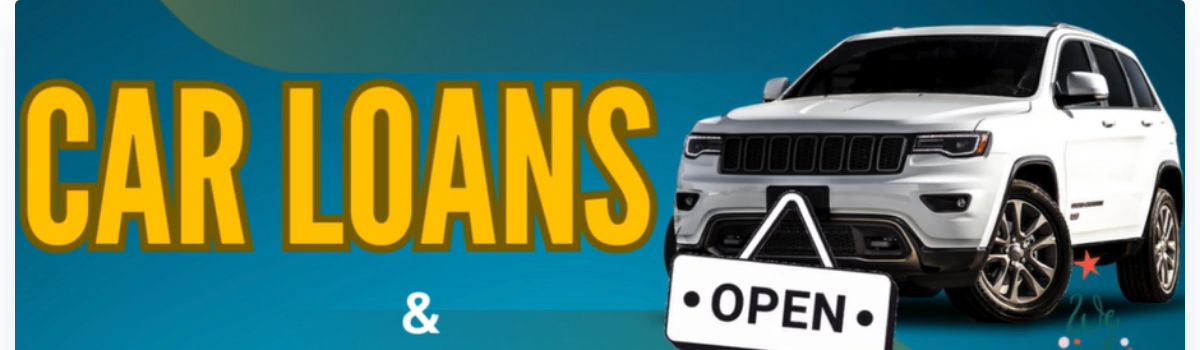Please provide a comprehensive response to the question based on the details in the image: What does the sign reading 'OPEN' imply?

The presence of a sign reading 'OPEN' suggests that the services related to car loans are available and accessible to potential customers, inviting them to explore their options.